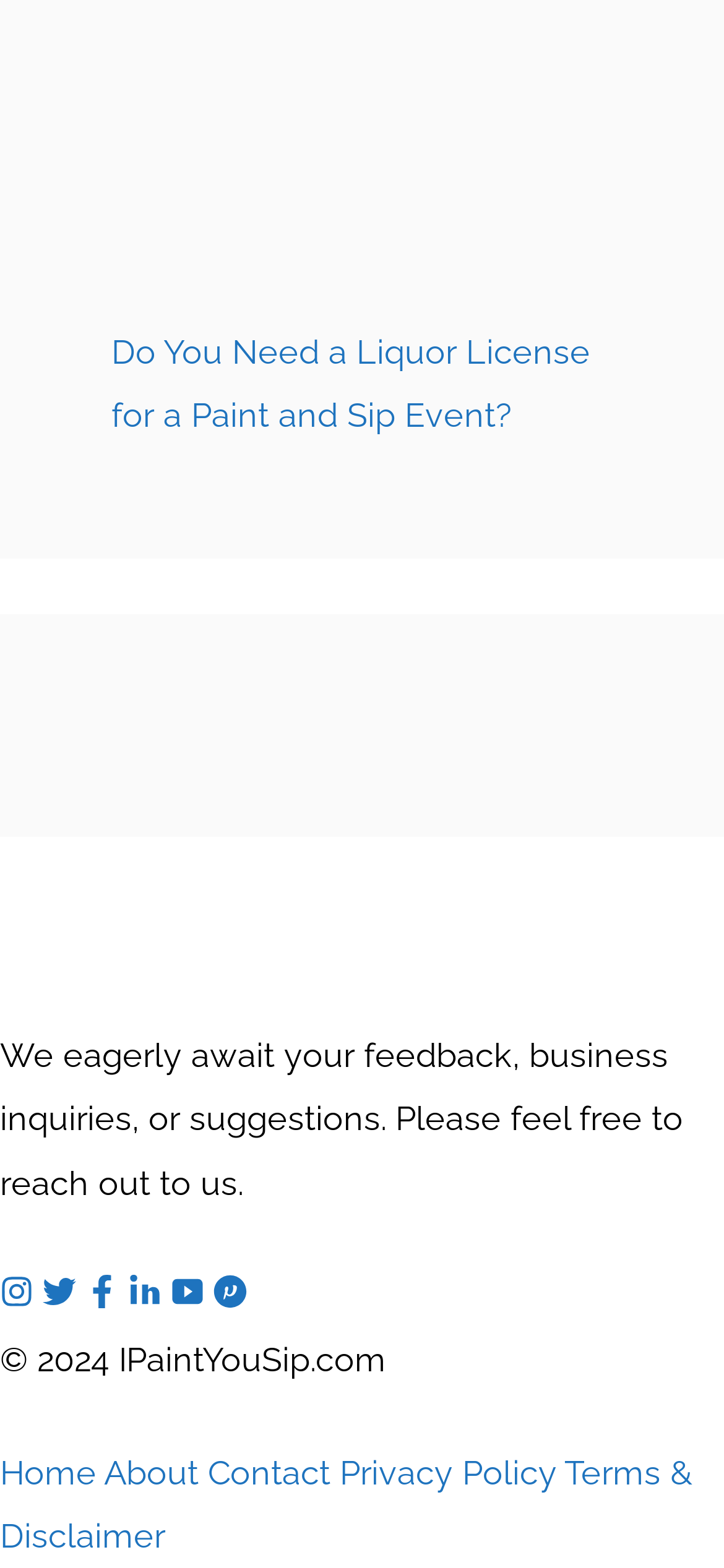Reply to the question with a brief word or phrase: What is the logo image located at?

top left